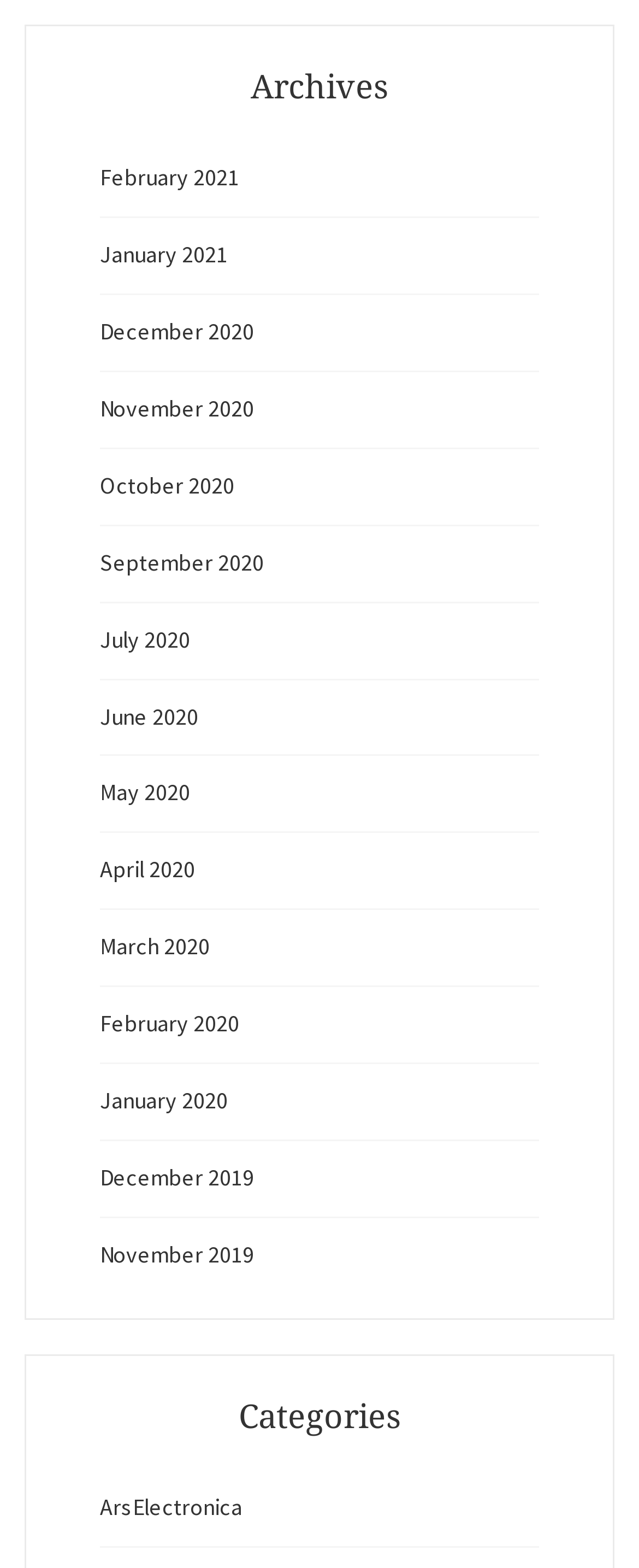Carefully observe the image and respond to the question with a detailed answer:
How many categories are listed?

I found a heading 'Categories' and below it, only one link 'ArsElectronica', so there is only one category listed.